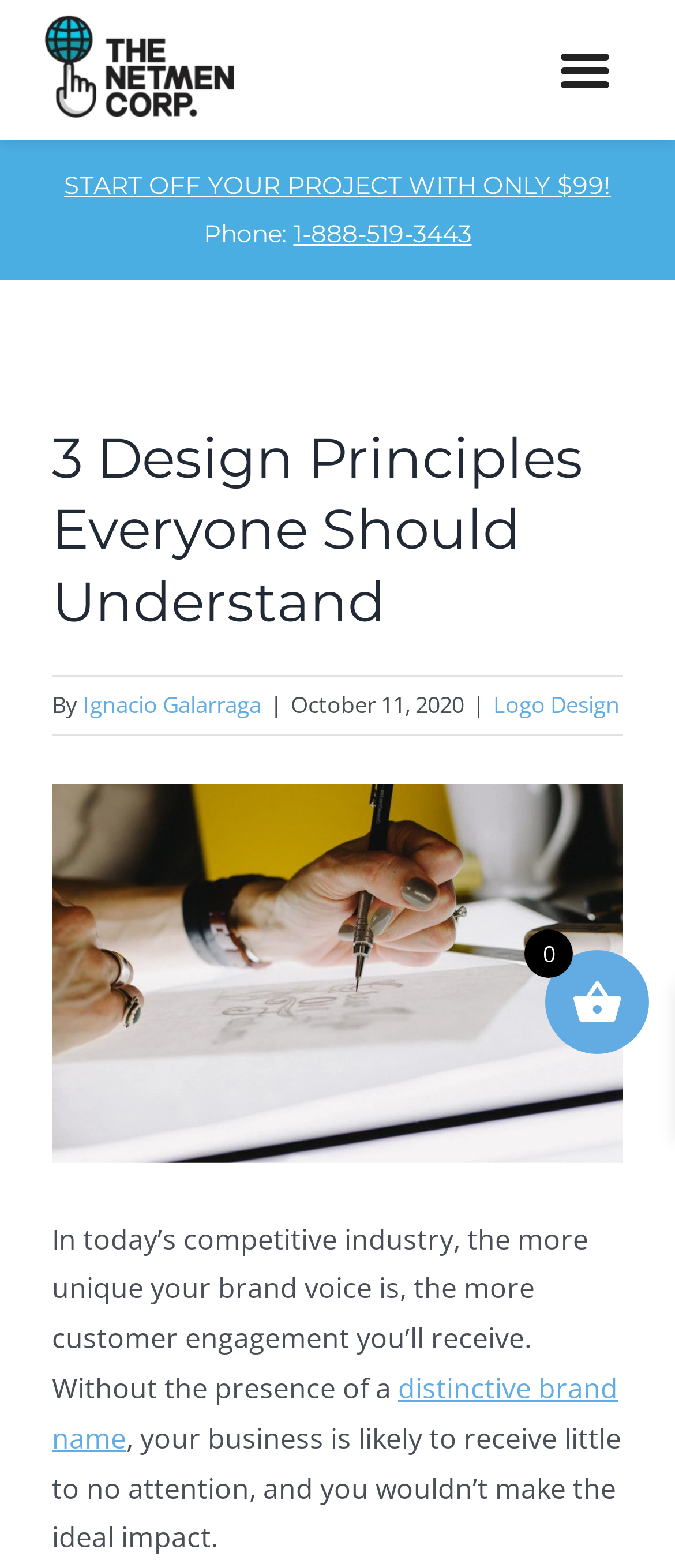Can you identify and provide the main heading of the webpage?

3 Design Principles Everyone Should Understand